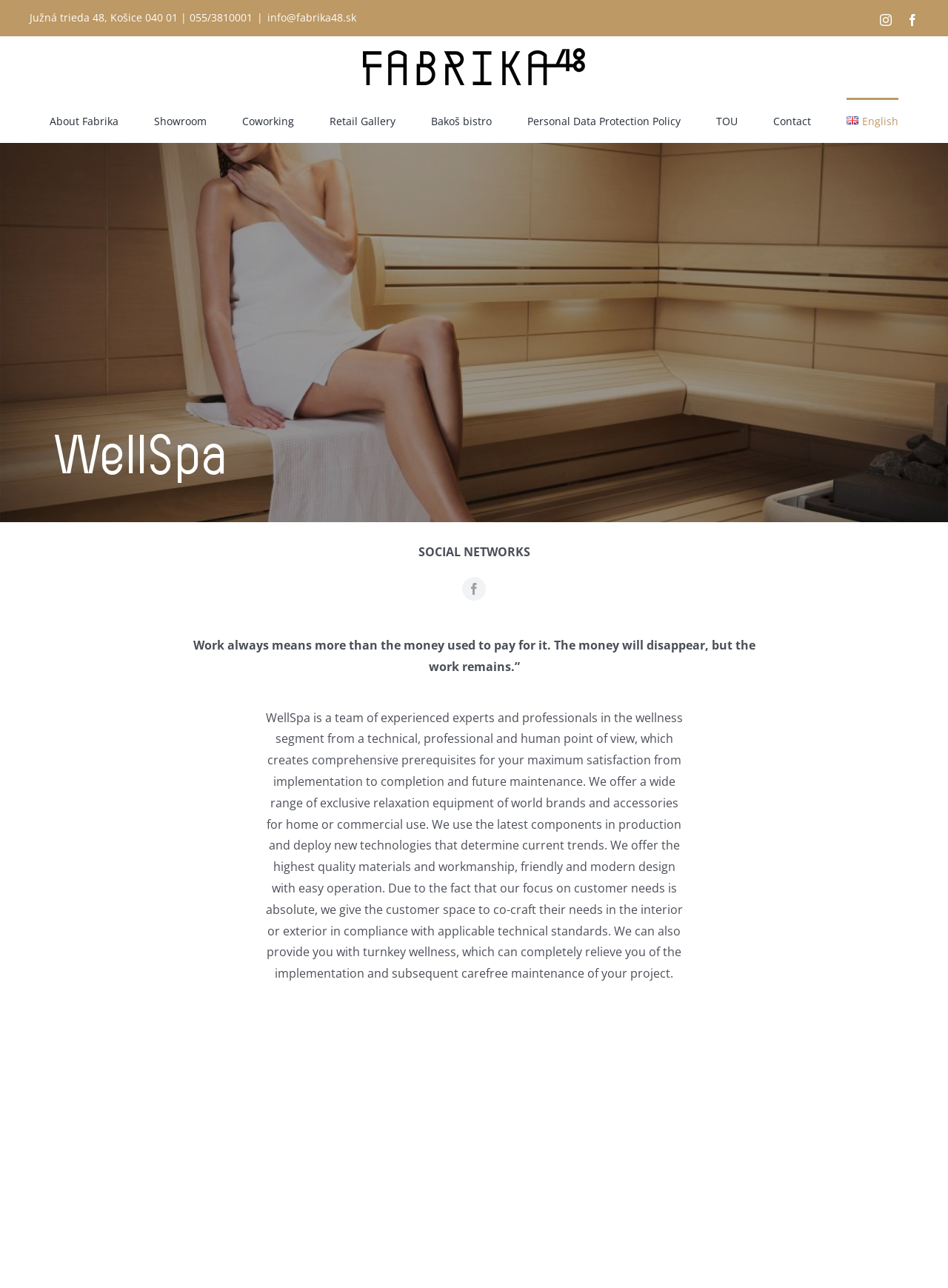What is the address of WellSpa? Using the information from the screenshot, answer with a single word or phrase.

Južná trieda 48, Košice 040 01